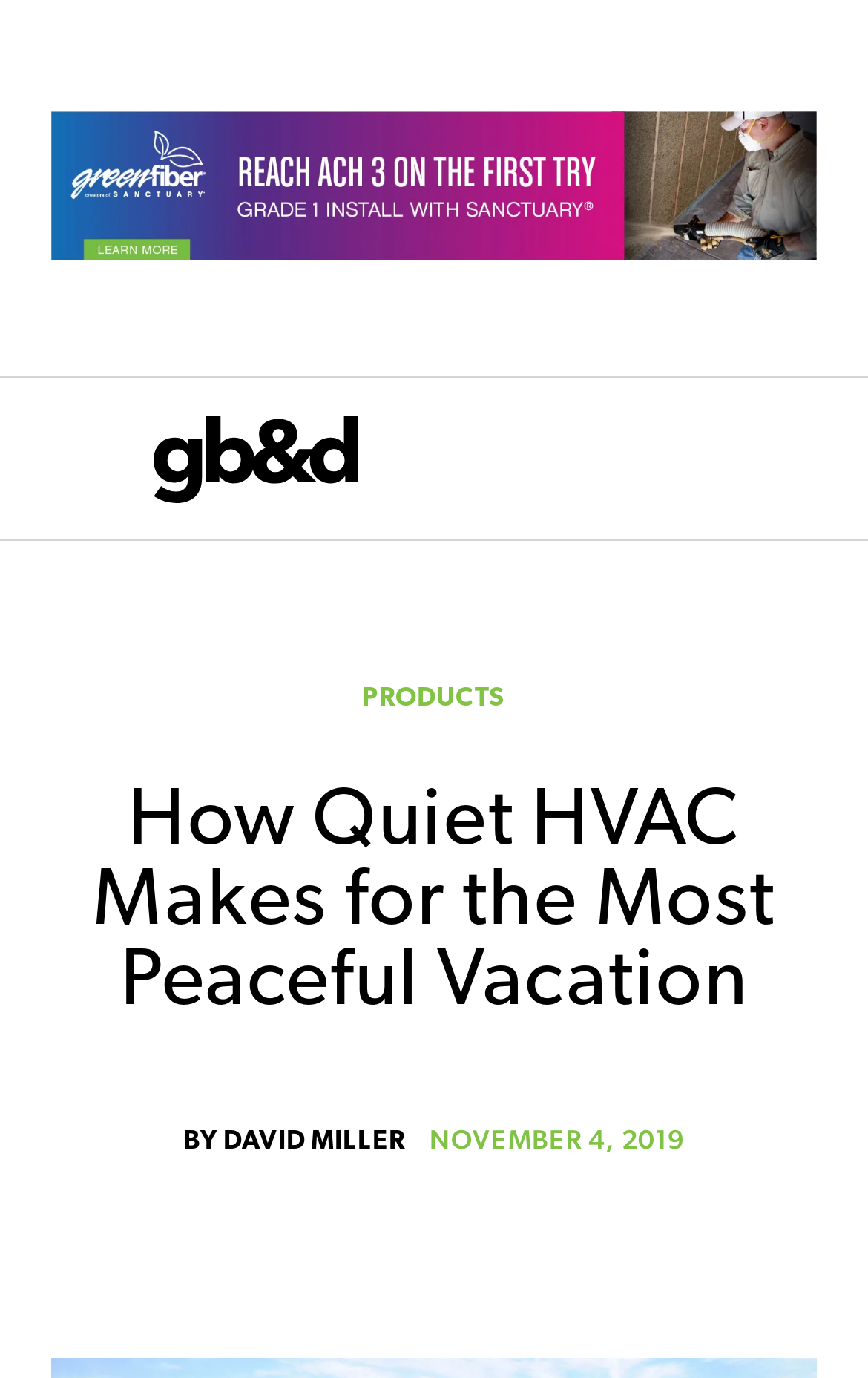Please find the bounding box coordinates in the format (top-left x, top-left y, bottom-right x, bottom-right y) for the given element description. Ensure the coordinates are floating point numbers between 0 and 1. Description: name="s" placeholder="Search …" title="Search for:"

[0.406, 0.159, 1.0, 0.273]